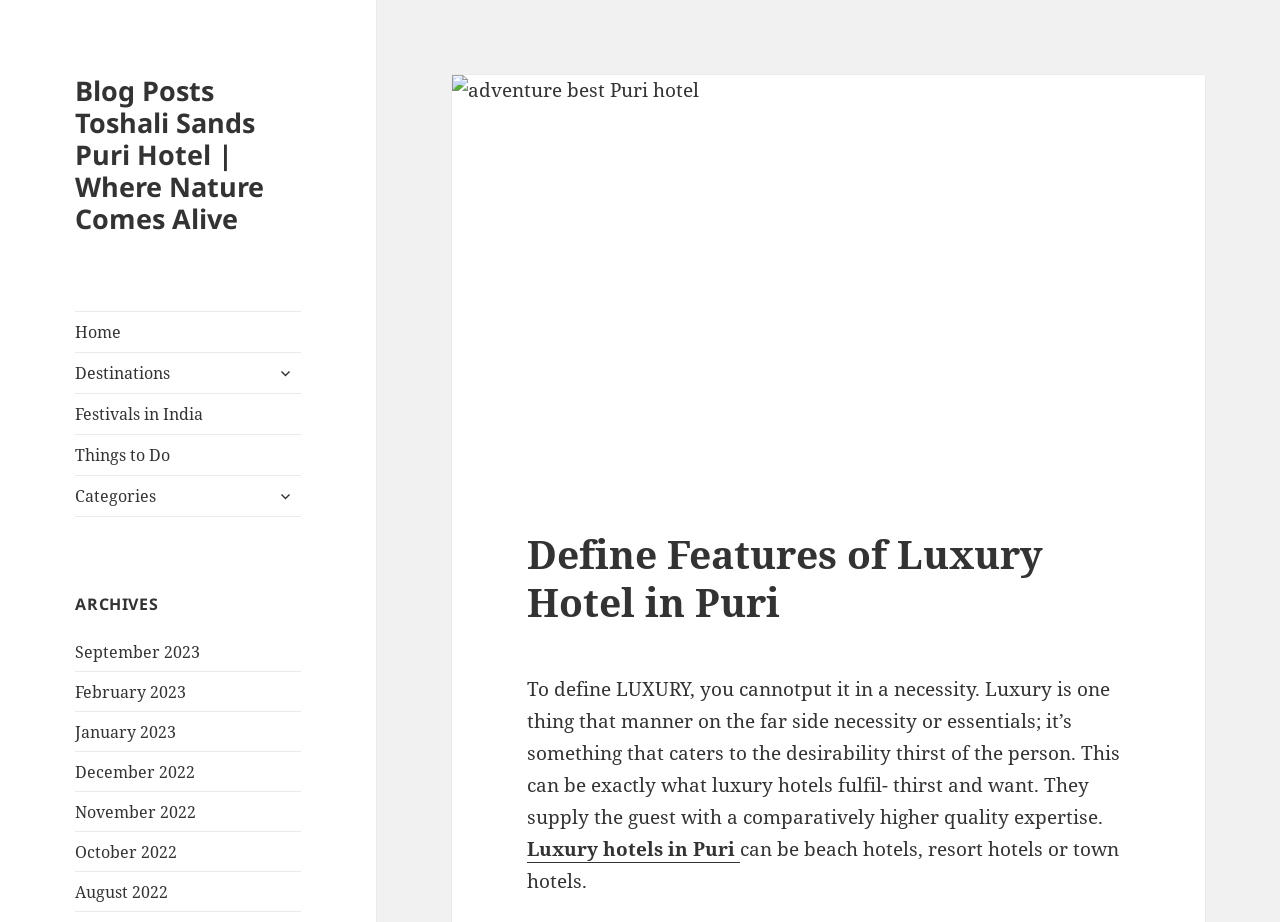Detail the features and information presented on the webpage.

The webpage is about defining the features of a luxury hotel in Puri, with a focus on the Toshali Sands Puri Hotel. At the top, there is a navigation menu with links to "Home", "Destinations", "Festivals in India", "Things to Do", and "Categories", along with two buttons to expand child menus. Below the navigation menu, there is a section with a heading "ARCHIVES" that lists links to monthly archives from September 2023 to August 2022.

On the right side of the page, there is an image with the description "adventure best Puri hotel". Below the image, there is a header section with a heading "Define Features of Luxury Hotel in Puri". This is followed by a block of text that discusses the concept of luxury and how luxury hotels cater to the desires of their guests. The text is divided into three paragraphs, with a link to "Luxury hotels in Puri" in the second paragraph. The third paragraph mentions that luxury hotels in Puri can be beach hotels, resort hotels, or town hotels.